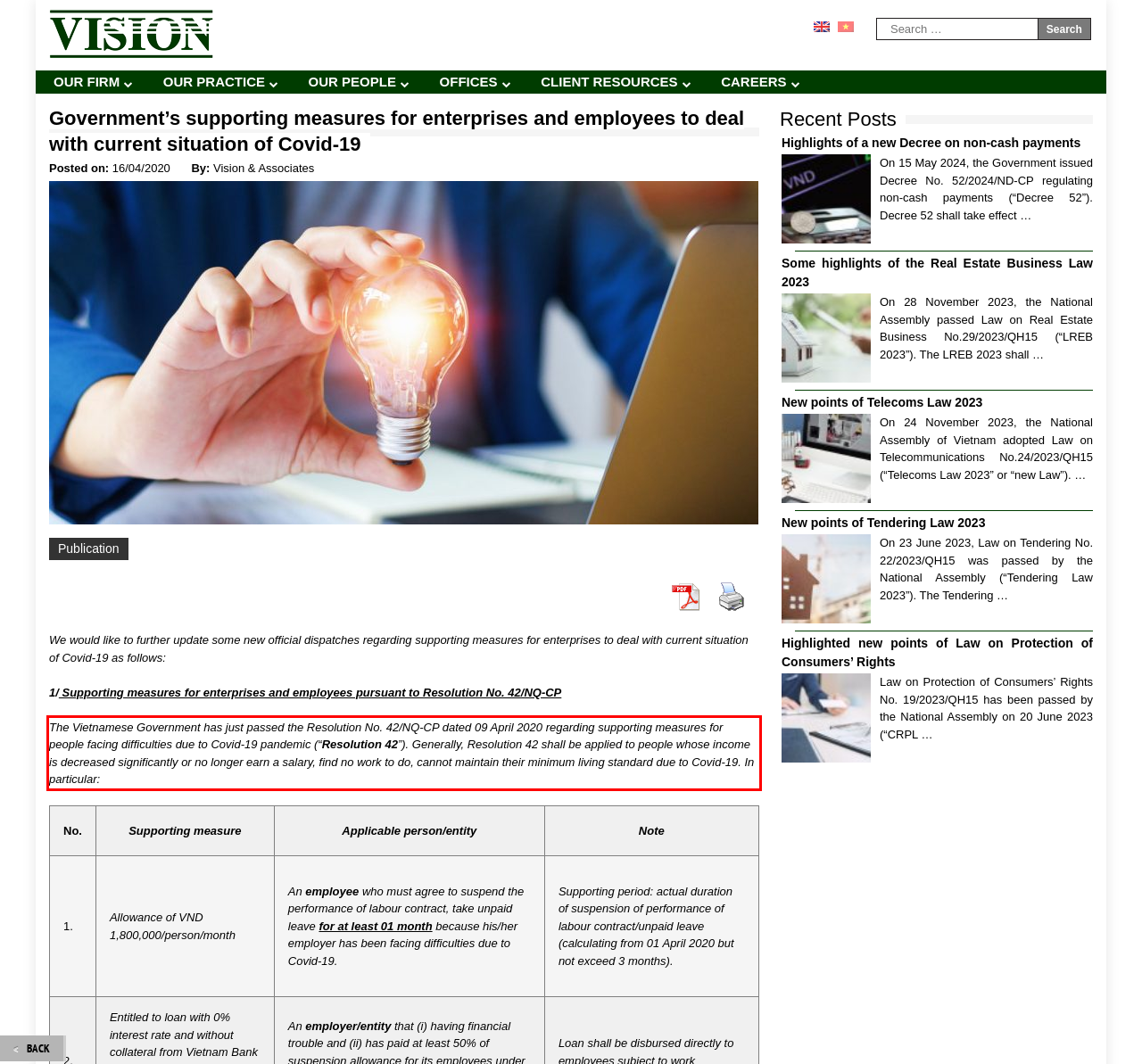Using the provided screenshot, read and generate the text content within the red-bordered area.

The Vietnamese Government has just passed the Resolution No. 42/NQ-CP dated 09 April 2020 regarding supporting measures for people facing difficulties due to Covid-19 pandemic (“Resolution 42”). Generally, Resolution 42 shall be applied to people whose income is decreased significantly or no longer earn a salary, find no work to do, cannot maintain their minimum living standard due to Covid-19. In particular: